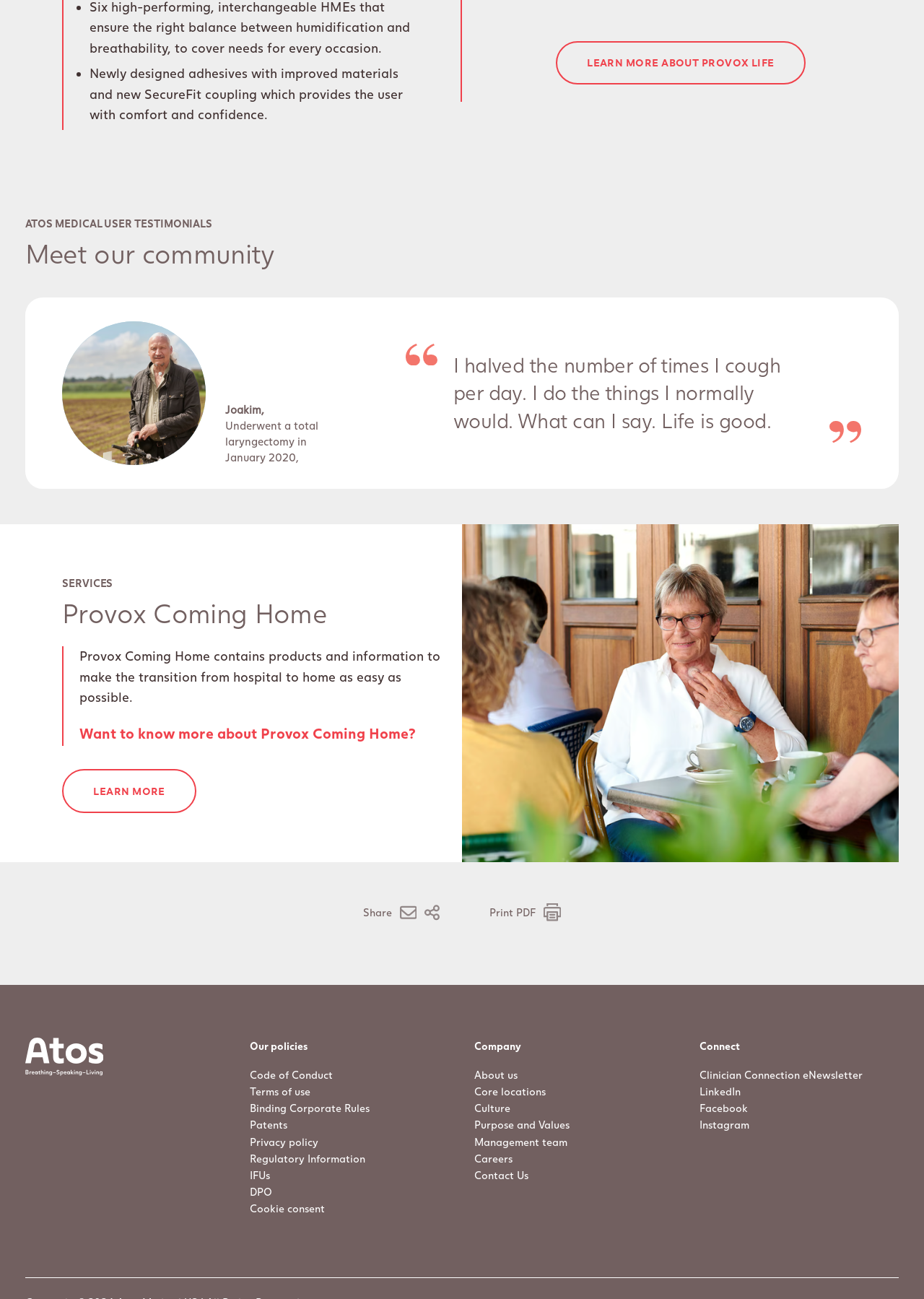What is the purpose of Provox Coming Home?
Please use the visual content to give a single word or phrase answer.

Transition from hospital to home